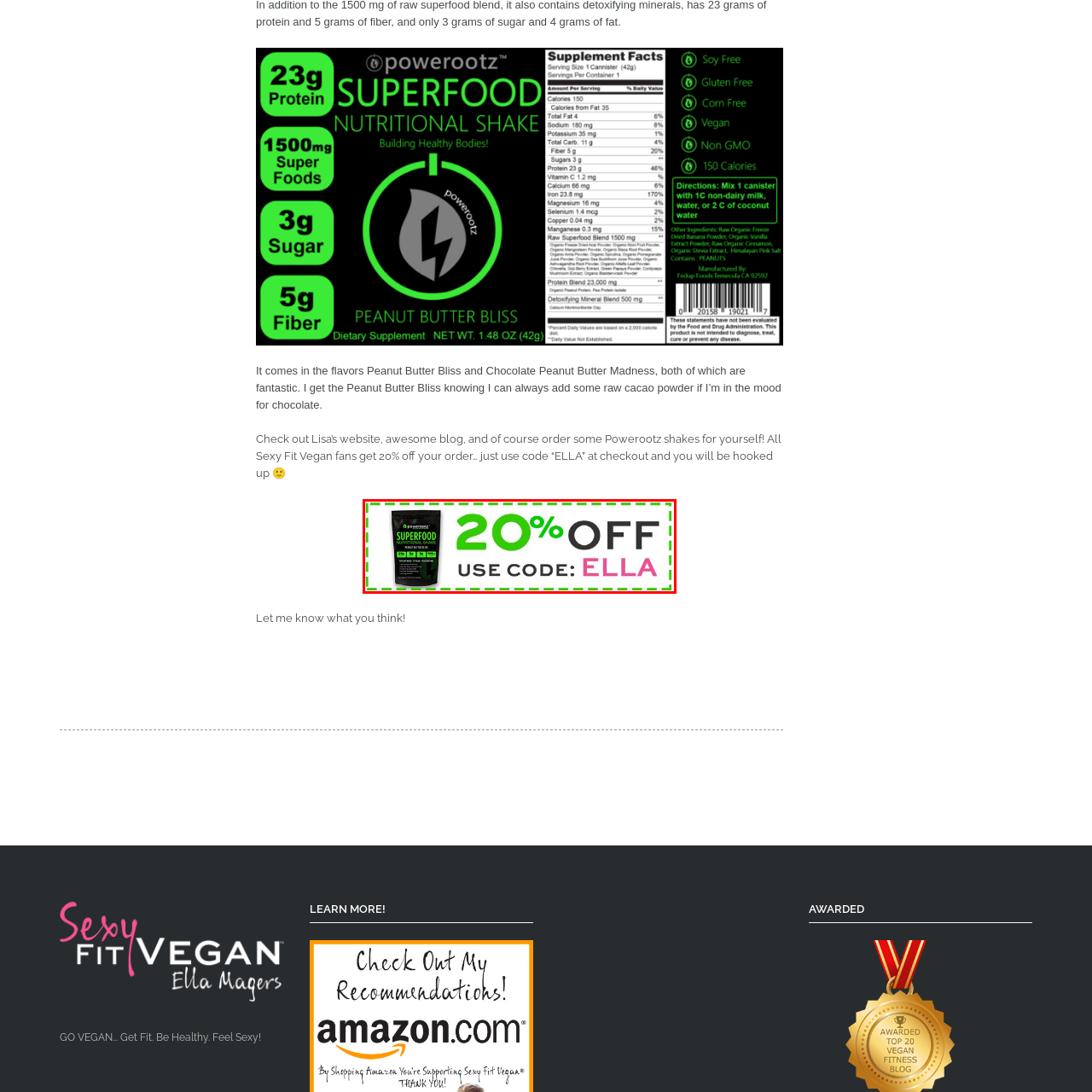Please scrutinize the portion of the image inside the purple boundary and provide an elaborate answer to the question below, relying on the visual elements: 
What is the target audience for this promotional offer?

The promotional offer is particularly targeted at fans of the Sexy Fit Vegan community, encouraging them to try the Powerootz Superfood Nutritional Shake while benefiting from the discount.